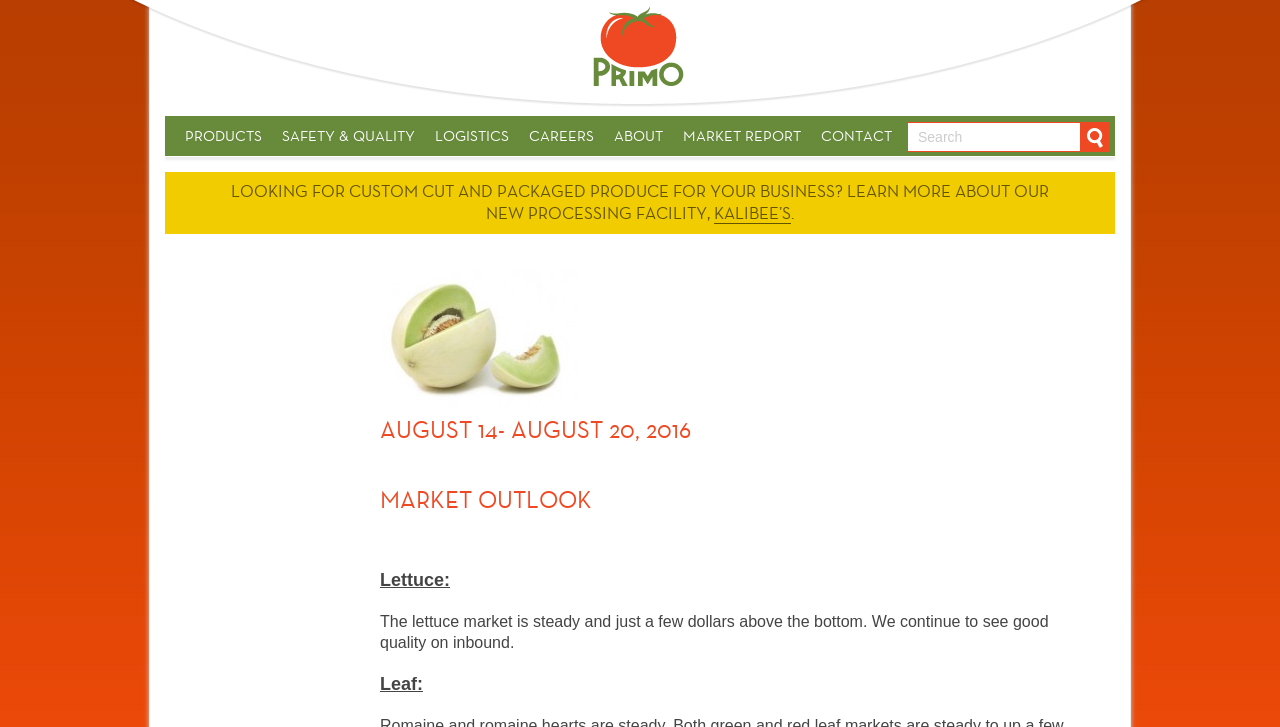What type of report is available on the website?
Look at the webpage screenshot and answer the question with a detailed explanation.

There is a link on the top navigation bar labeled 'MARKET REPORT', indicating that the website provides a market report.